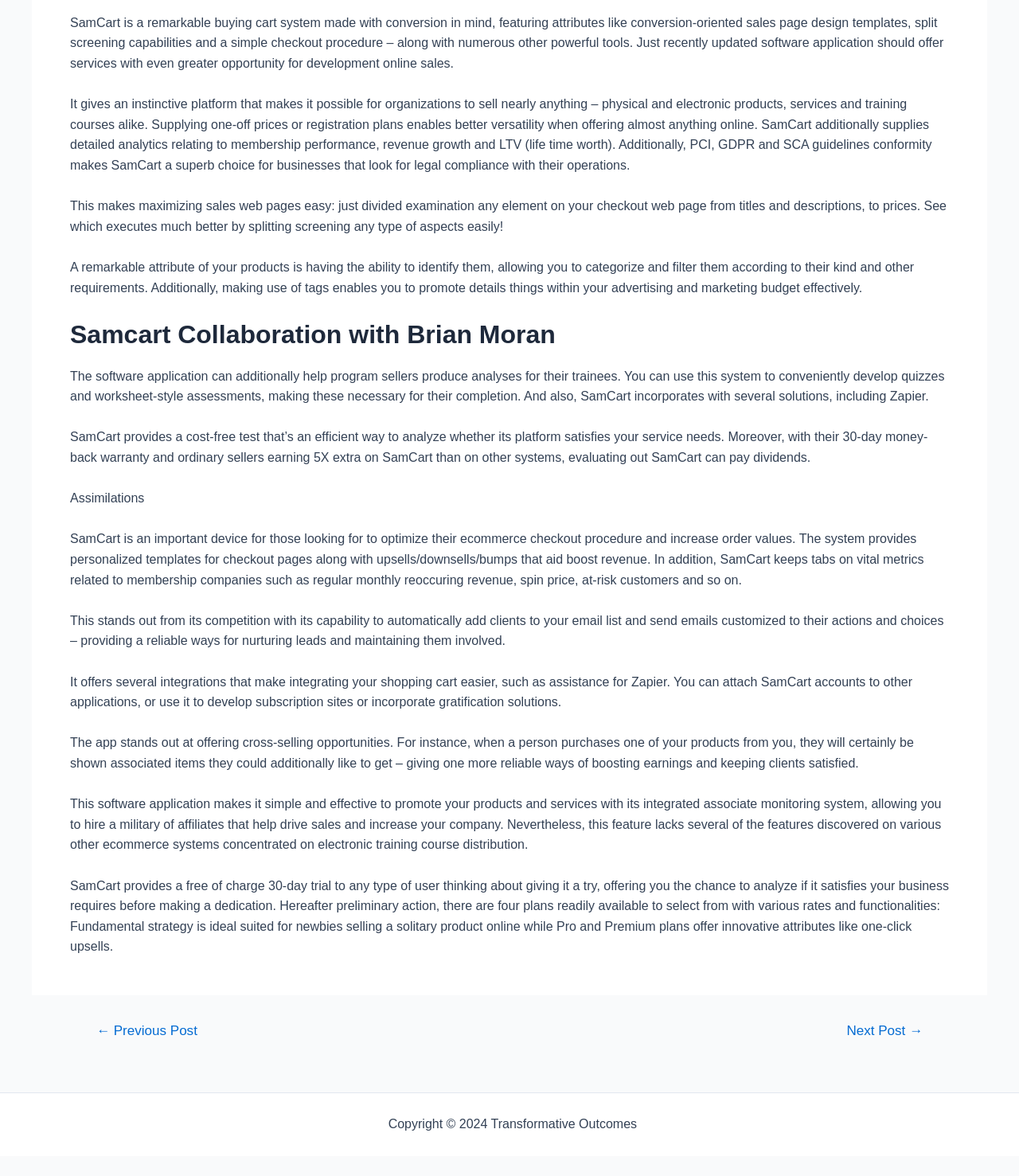What can be categorized and filtered in SamCart?
Refer to the image and give a detailed response to the question.

According to the text, a remarkable attribute of your products is having the ability to identify them, allowing you to categorize and filter them according to their kind and other requirements.